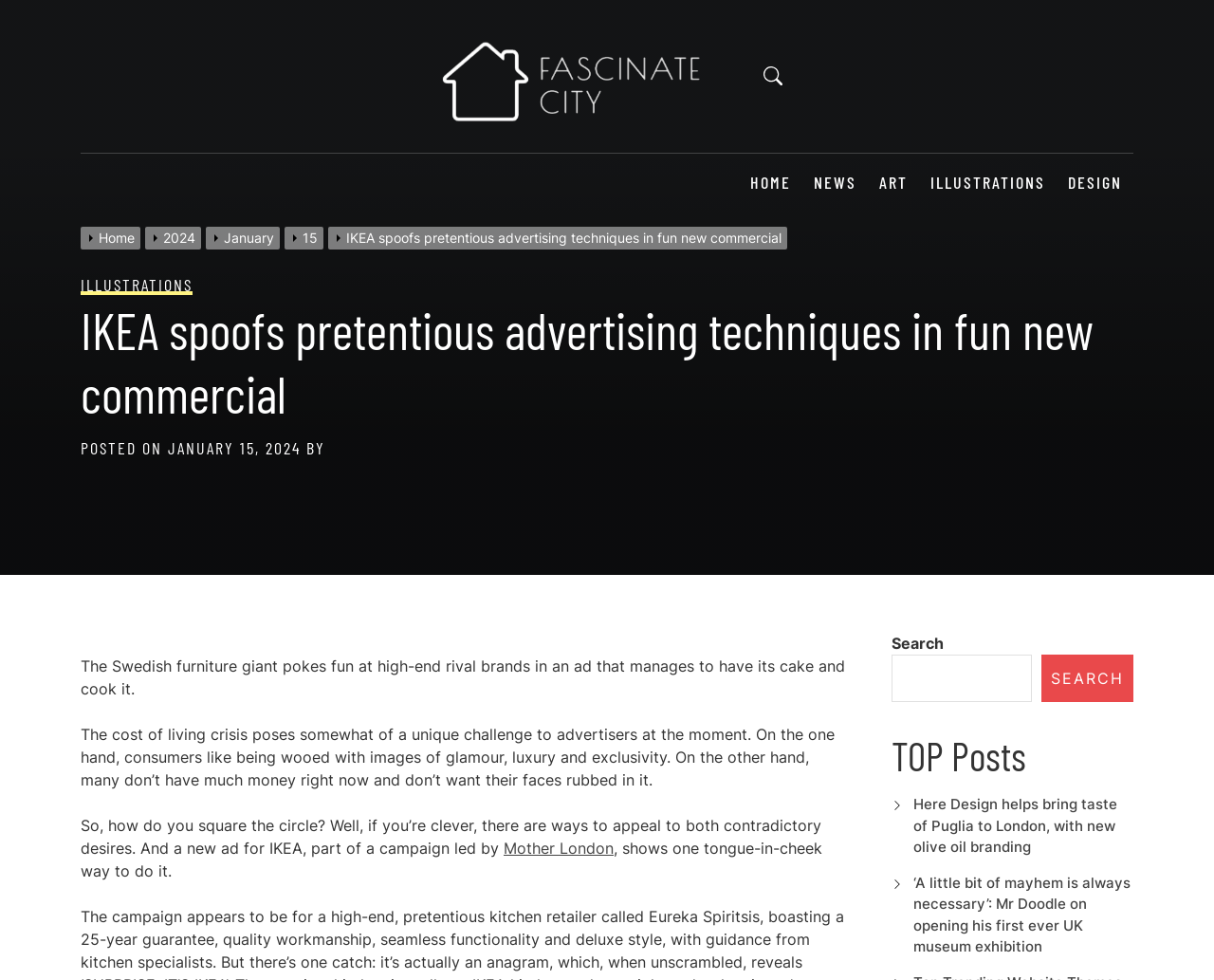Predict the bounding box for the UI component with the following description: "Art".

[0.724, 0.177, 0.748, 0.197]